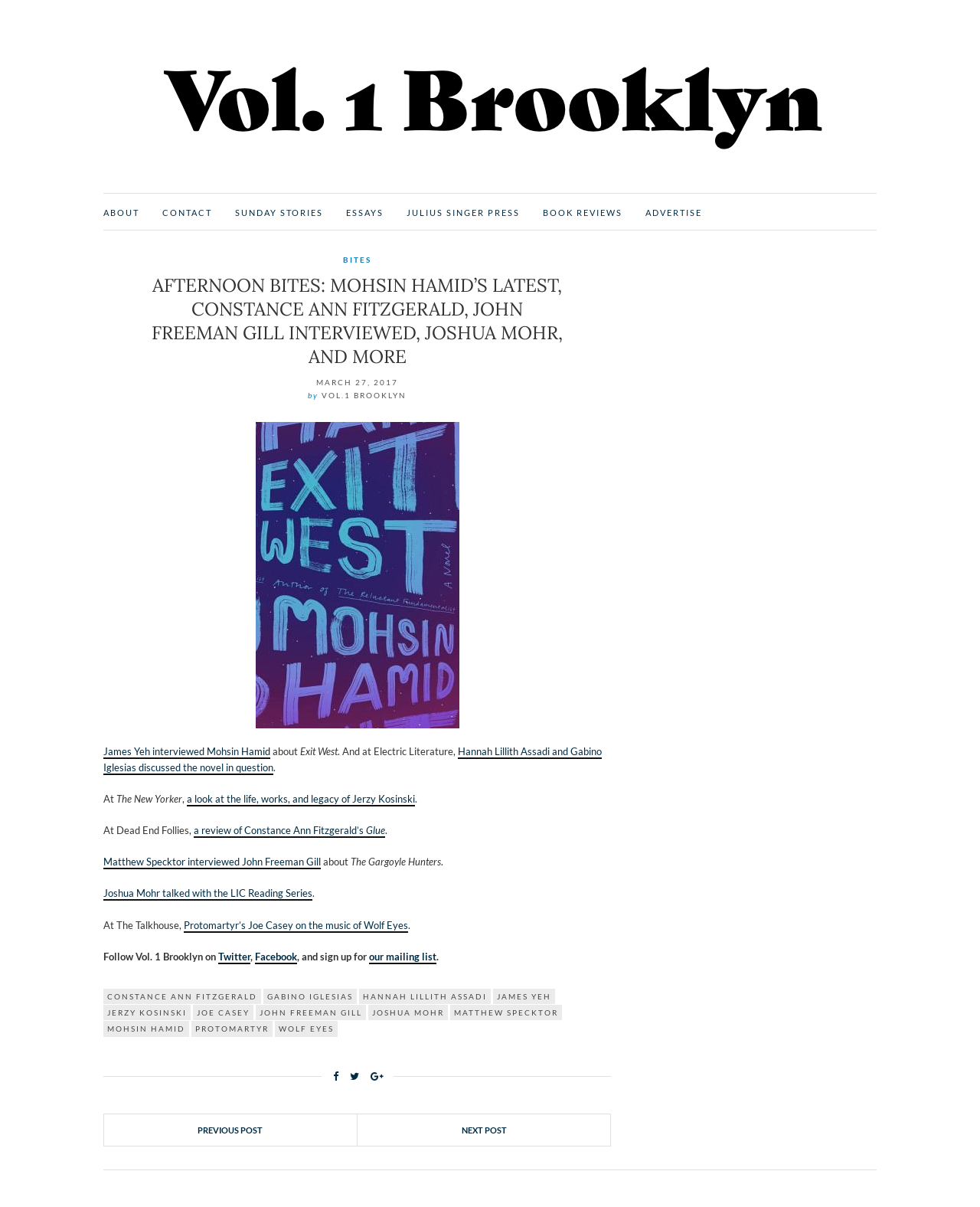Identify the bounding box coordinates of the clickable region required to complete the instruction: "View the review of Constance Ann Fitzgerald's Glue". The coordinates should be given as four float numbers within the range of 0 and 1, i.e., [left, top, right, bottom].

[0.198, 0.683, 0.393, 0.694]